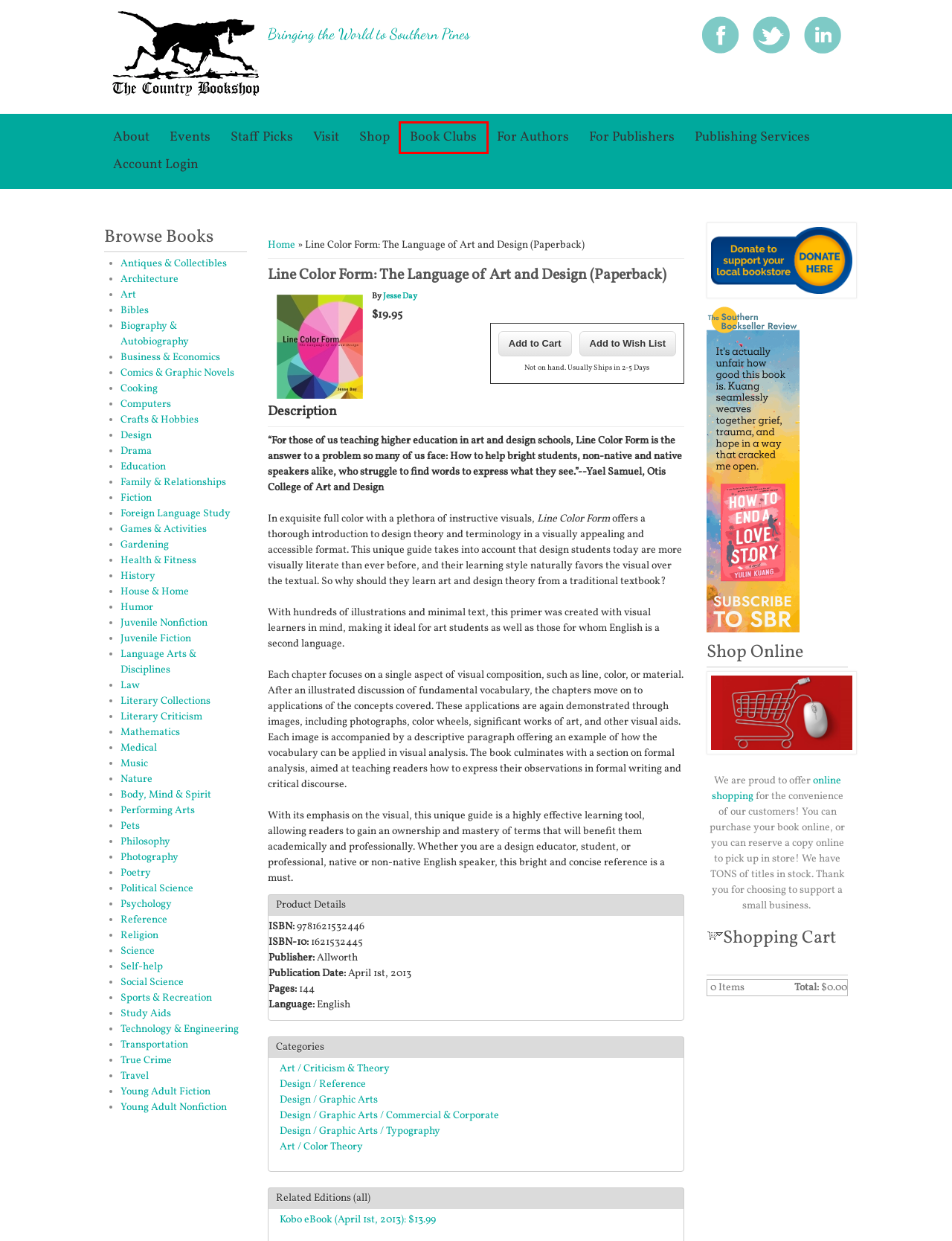Inspect the screenshot of a webpage with a red rectangle bounding box. Identify the webpage description that best corresponds to the new webpage after clicking the element inside the bounding box. Here are the candidates:
A. About Us | The Country Bookshop
B. The Country Bookshop Publishing Services | The Country Bookshop
C. Contact Us | The Country Bookshop
D. Book Clubs | The Country Bookshop
E. Visit Us  | The Country Bookshop
F. Privacy Policy | The Country Bookshop
G. Staff Picks | The Country Bookshop
H. Browse Books:  | The Country Bookshop

D